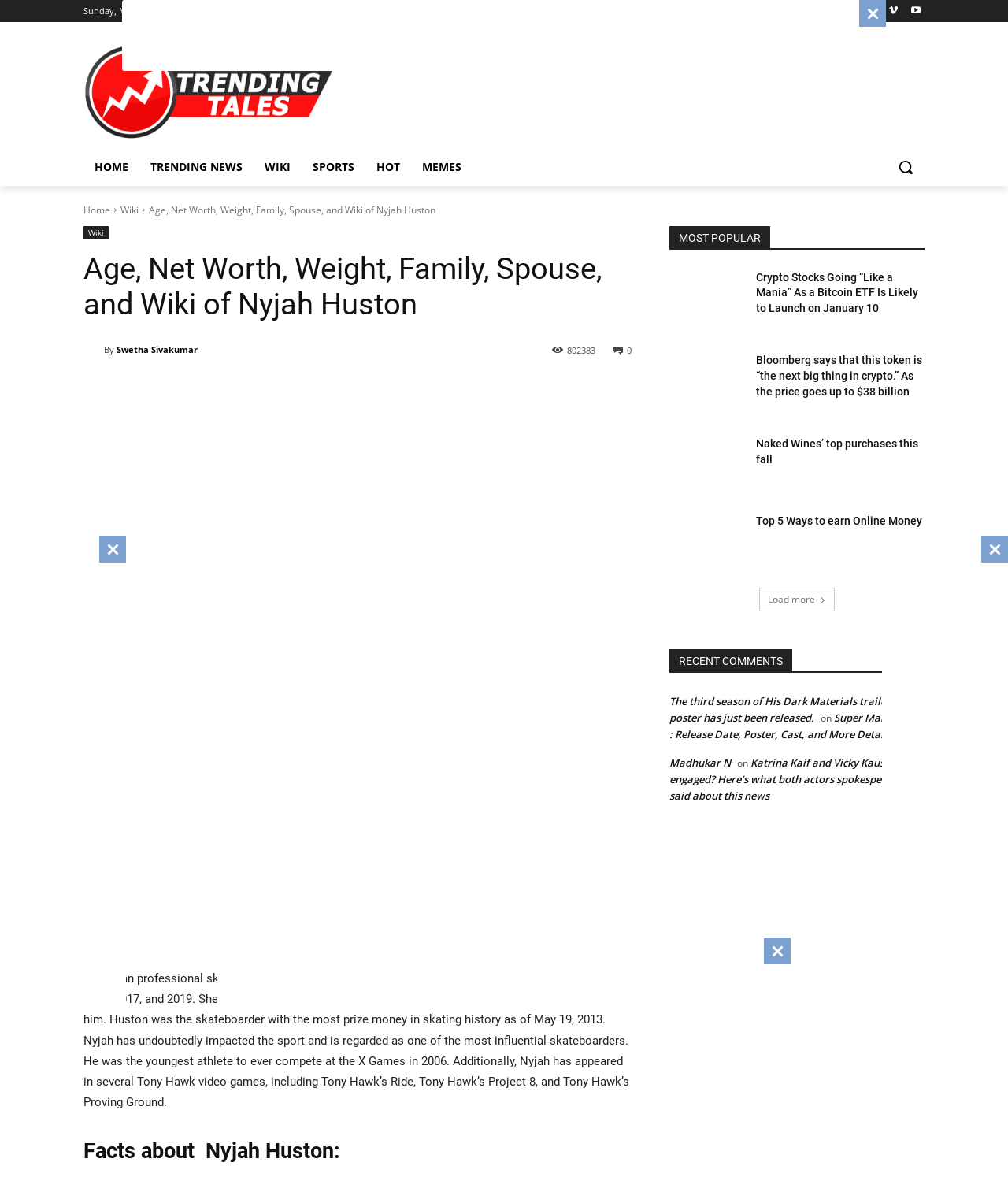How many social media links are there?
Kindly answer the question with as much detail as you can.

There are five social media links, which can be found below the article. They are represented by the links '', '', '', '', and ''.